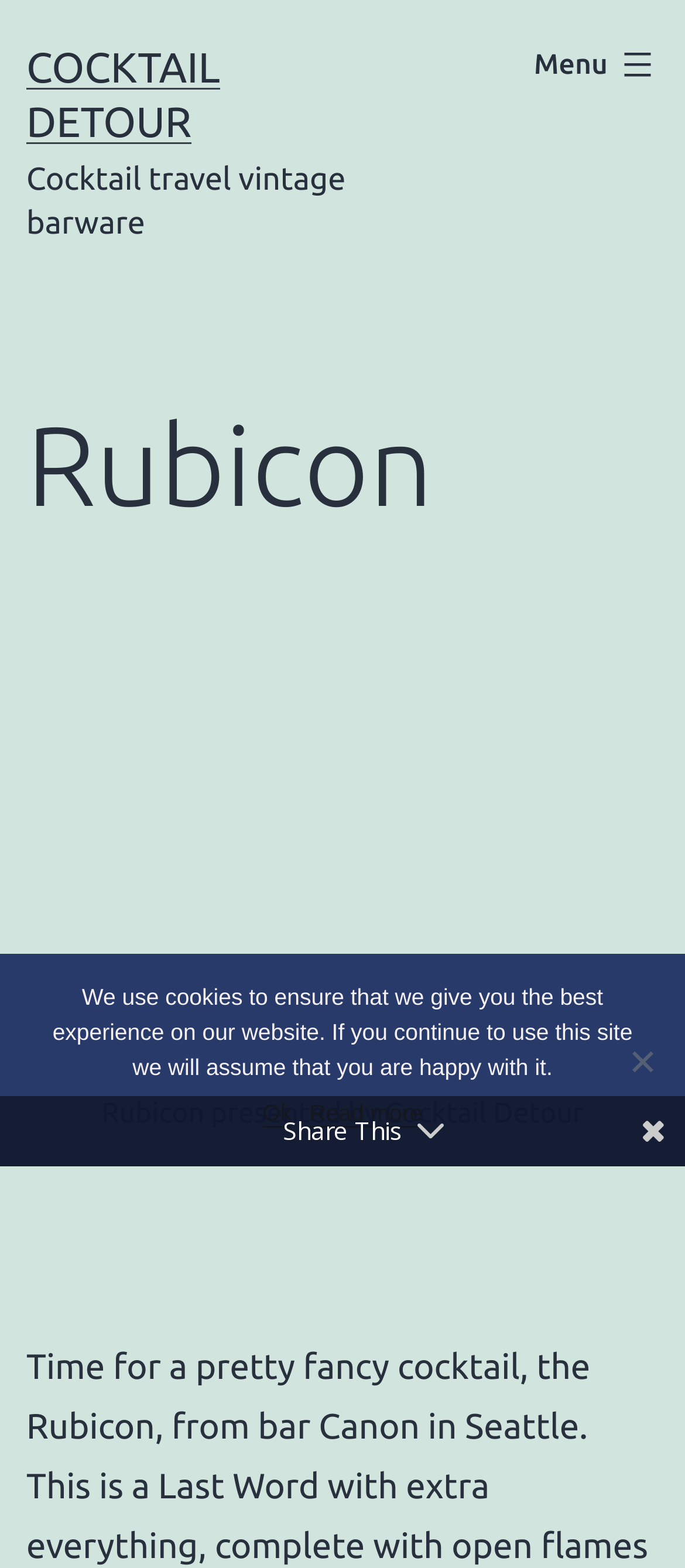Provide a short, one-word or phrase answer to the question below:
What is the text above the button 'Menu'?

Cocktail travel vintage barware